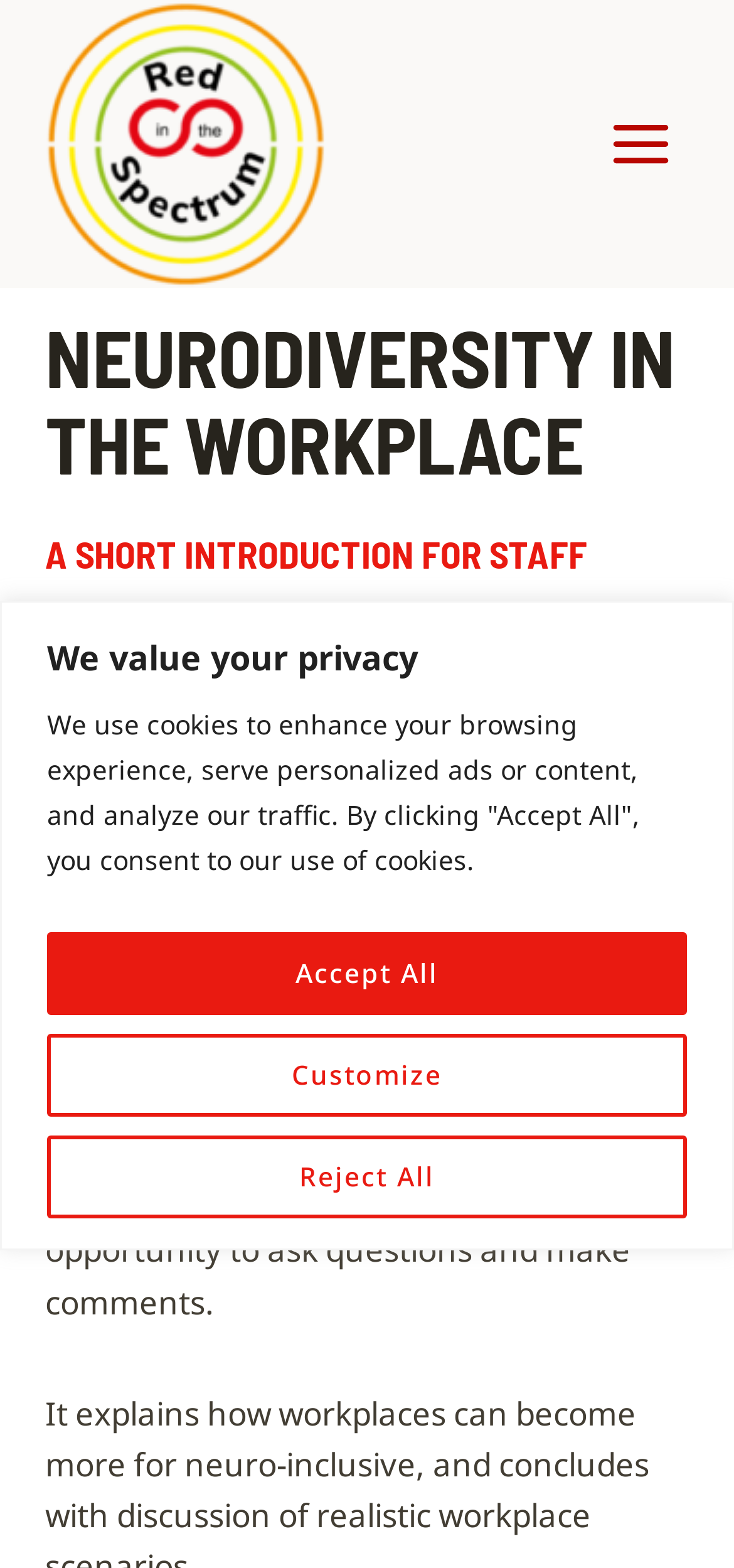Please determine the bounding box coordinates for the UI element described as: "Accept All".

[0.064, 0.594, 0.936, 0.647]